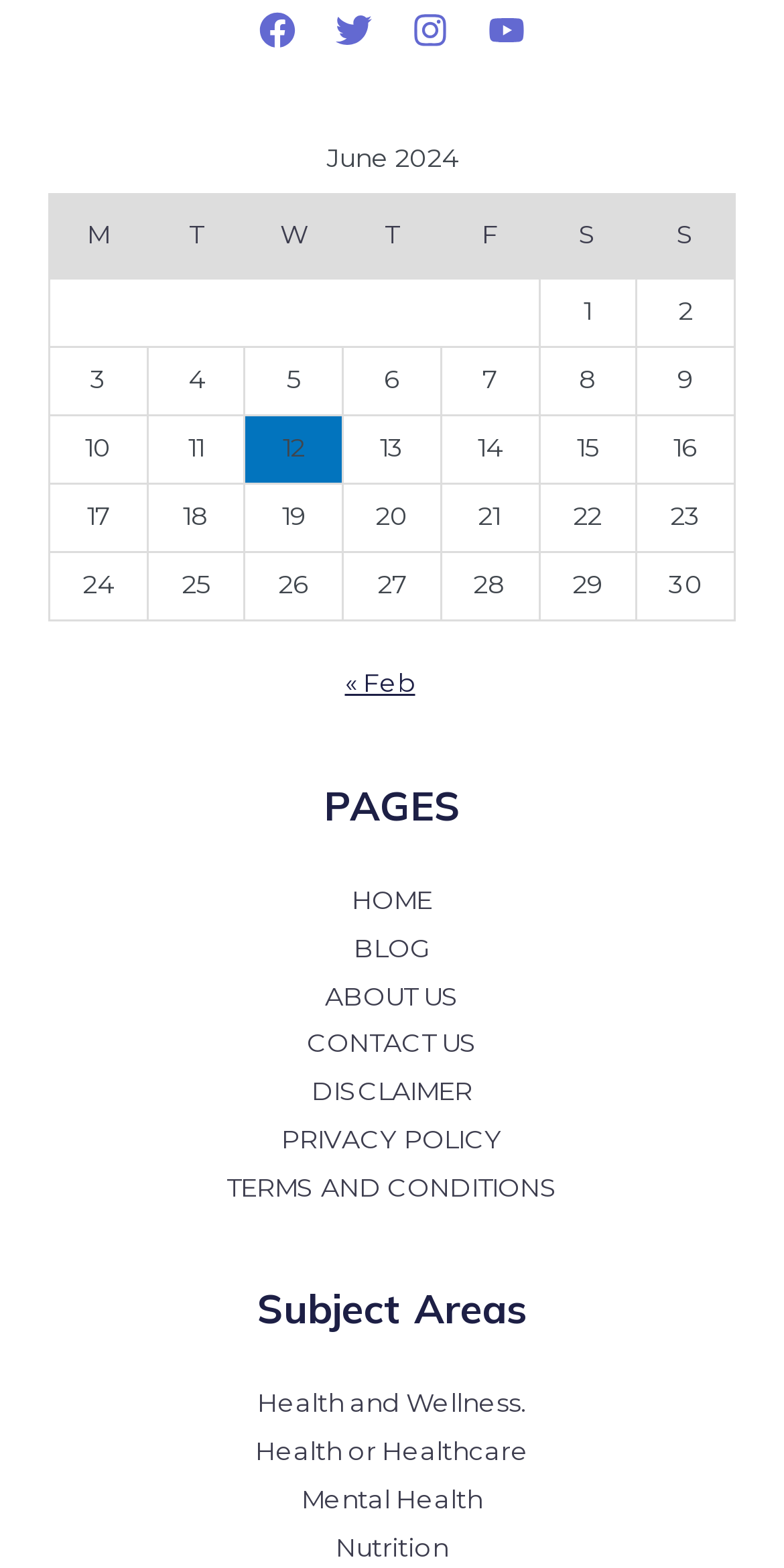What is the current month displayed?
Give a single word or phrase answer based on the content of the image.

June 2024